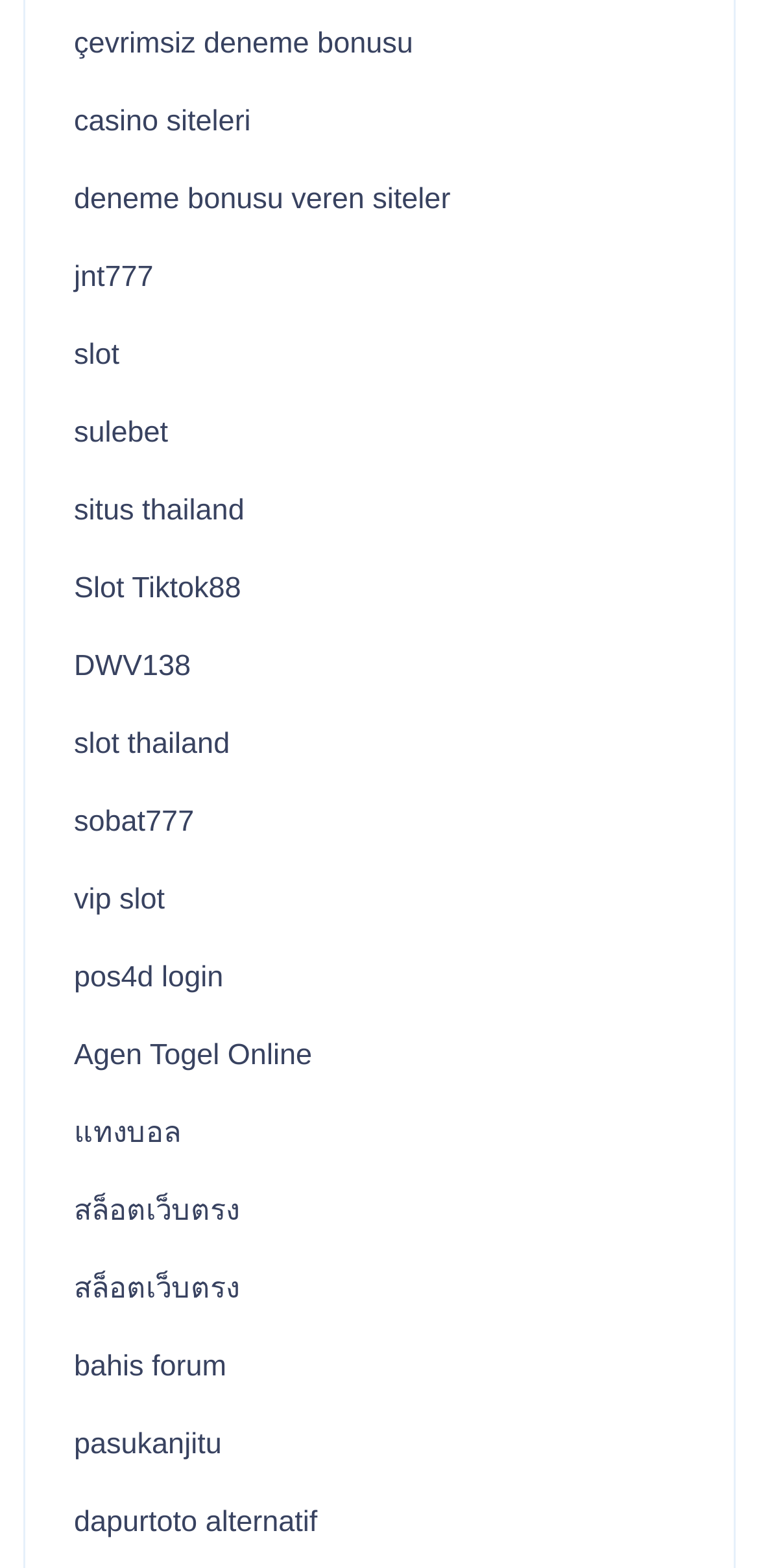Indicate the bounding box coordinates of the element that needs to be clicked to satisfy the following instruction: "explore slot". The coordinates should be four float numbers between 0 and 1, i.e., [left, top, right, bottom].

[0.097, 0.215, 0.157, 0.237]